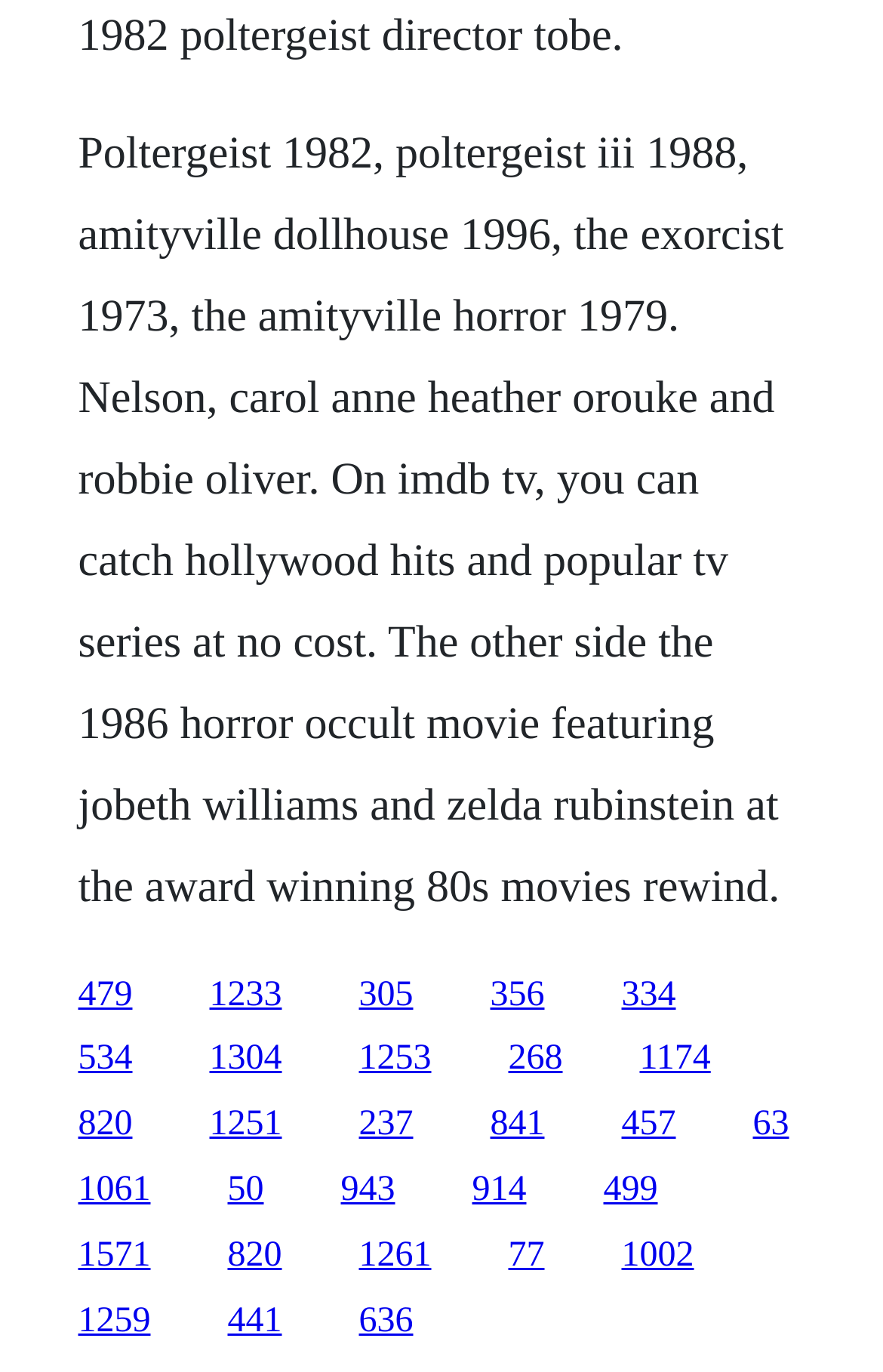Identify the bounding box coordinates for the UI element that matches this description: "356".

[0.555, 0.711, 0.617, 0.739]